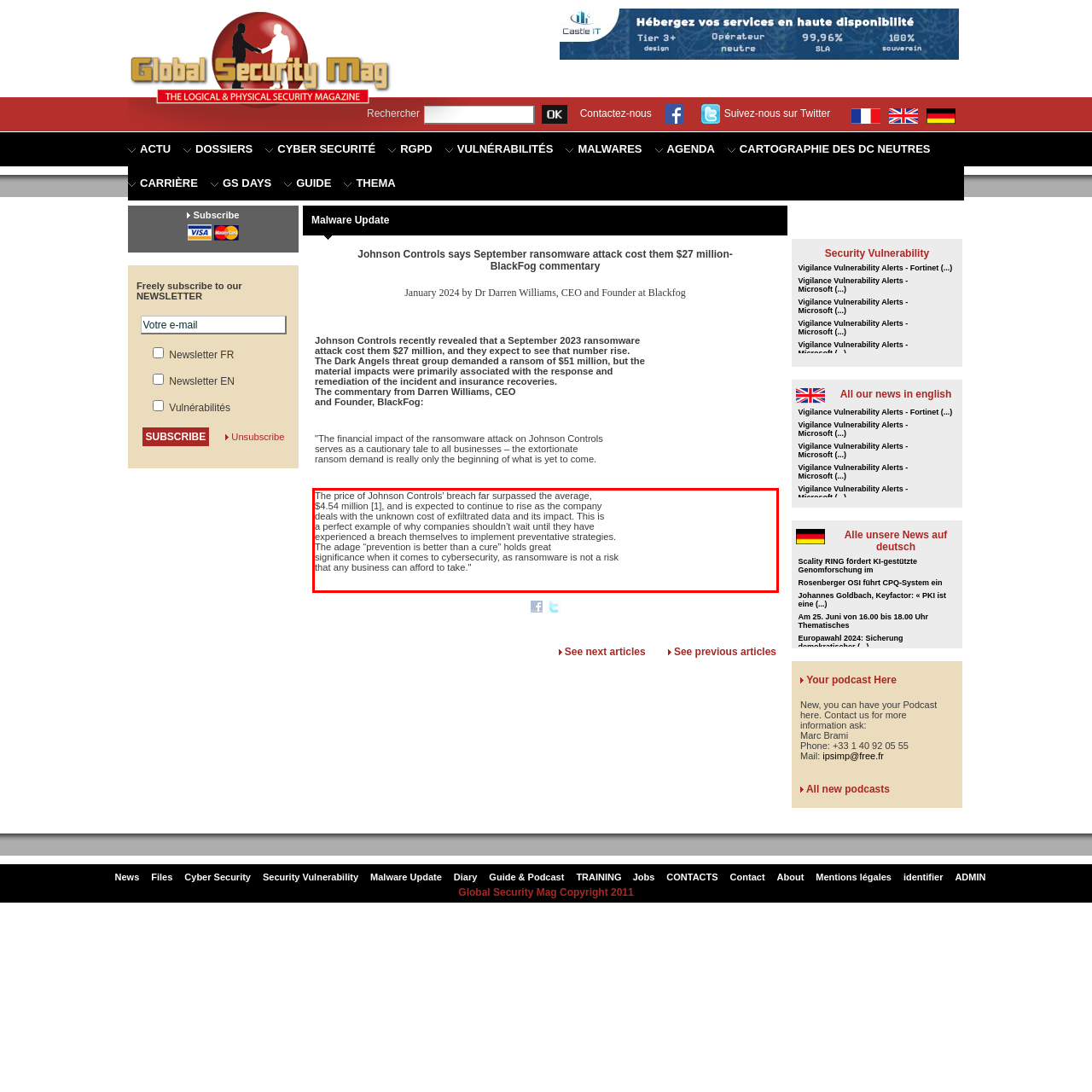Observe the screenshot of the webpage, locate the red bounding box, and extract the text content within it.

The price of Johnson Controls’ breach far surpassed the average, $4.54 million [1], and is expected to continue to rise as the company deals with the unknown cost of exfiltrated data and its impact. This is a perfect example of why companies shouldn’t wait until they have experienced a breach themselves to implement preventative strategies. The adage “prevention is better than a cure” holds great significance when it comes to cybersecurity, as ransomware is not a risk that any business can afford to take."